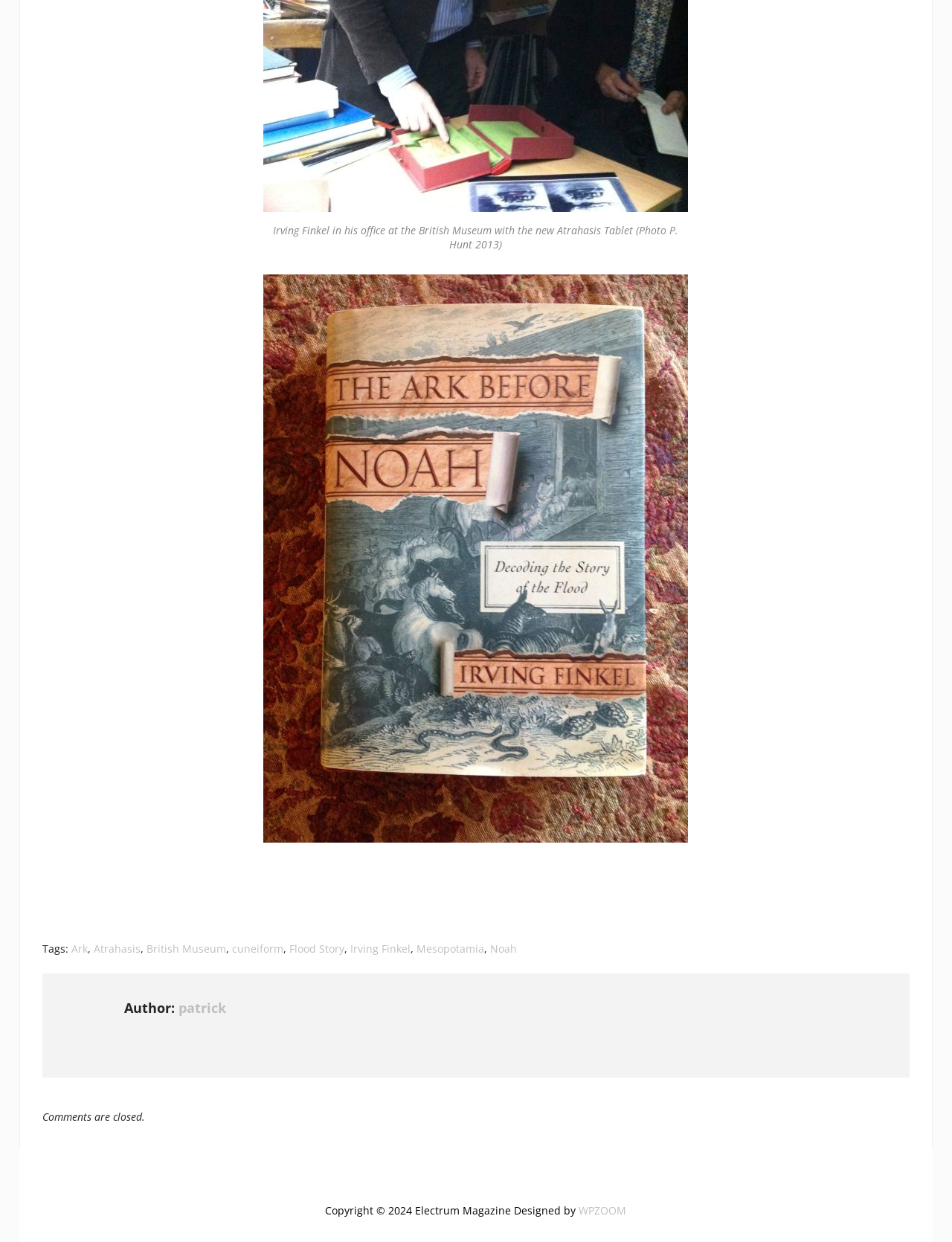Indicate the bounding box coordinates of the clickable region to achieve the following instruction: "read about the Flood Story."

[0.304, 0.758, 0.361, 0.77]